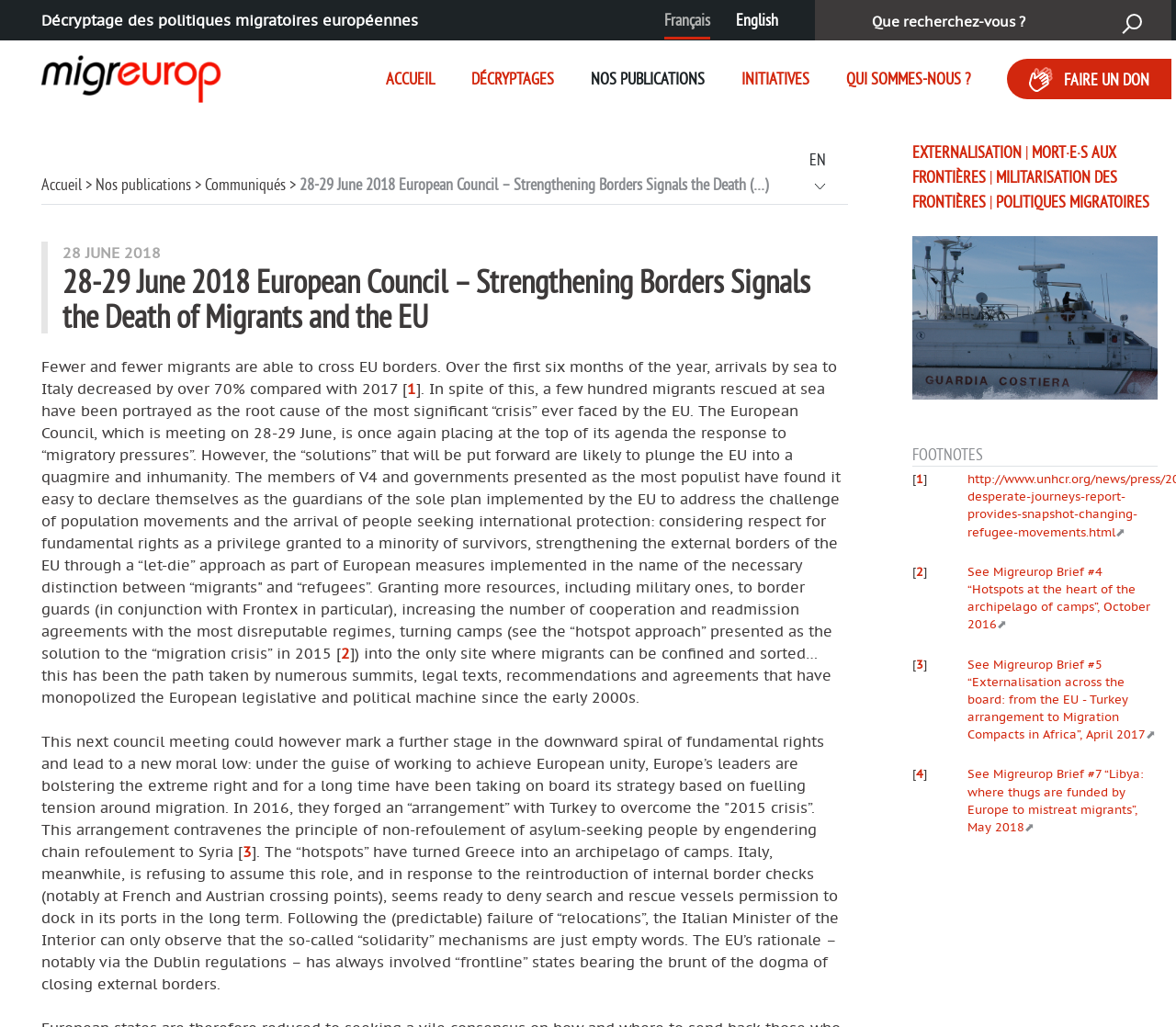What is the language of the webpage?
Please use the image to deliver a detailed and complete answer.

The language of the webpage is Français, which is French. This can be determined by looking at the top right corner of the webpage, where there are language options, and Français is selected.